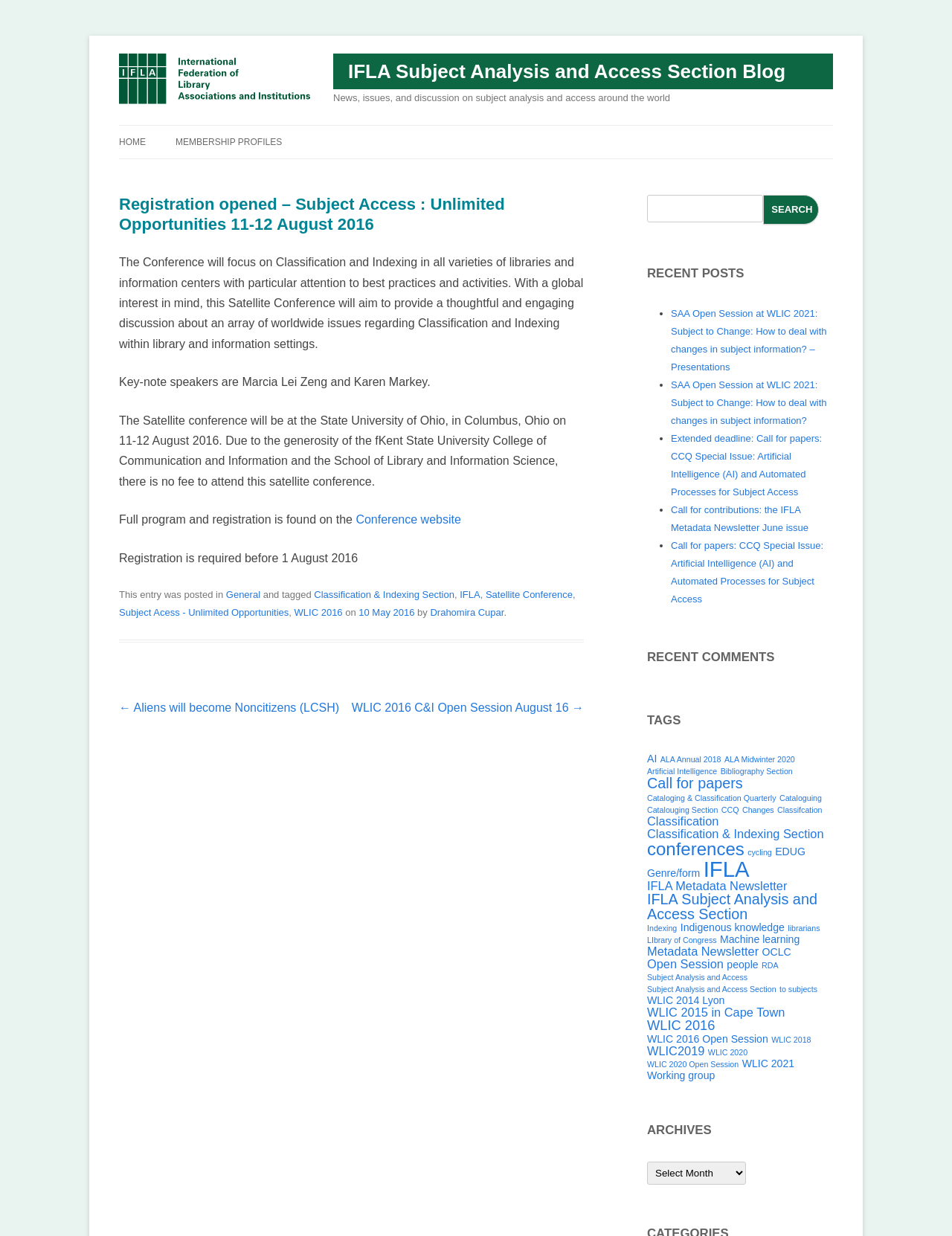Find the bounding box coordinates of the area that needs to be clicked in order to achieve the following instruction: "Search for something". The coordinates should be specified as four float numbers between 0 and 1, i.e., [left, top, right, bottom].

[0.68, 0.158, 0.802, 0.18]